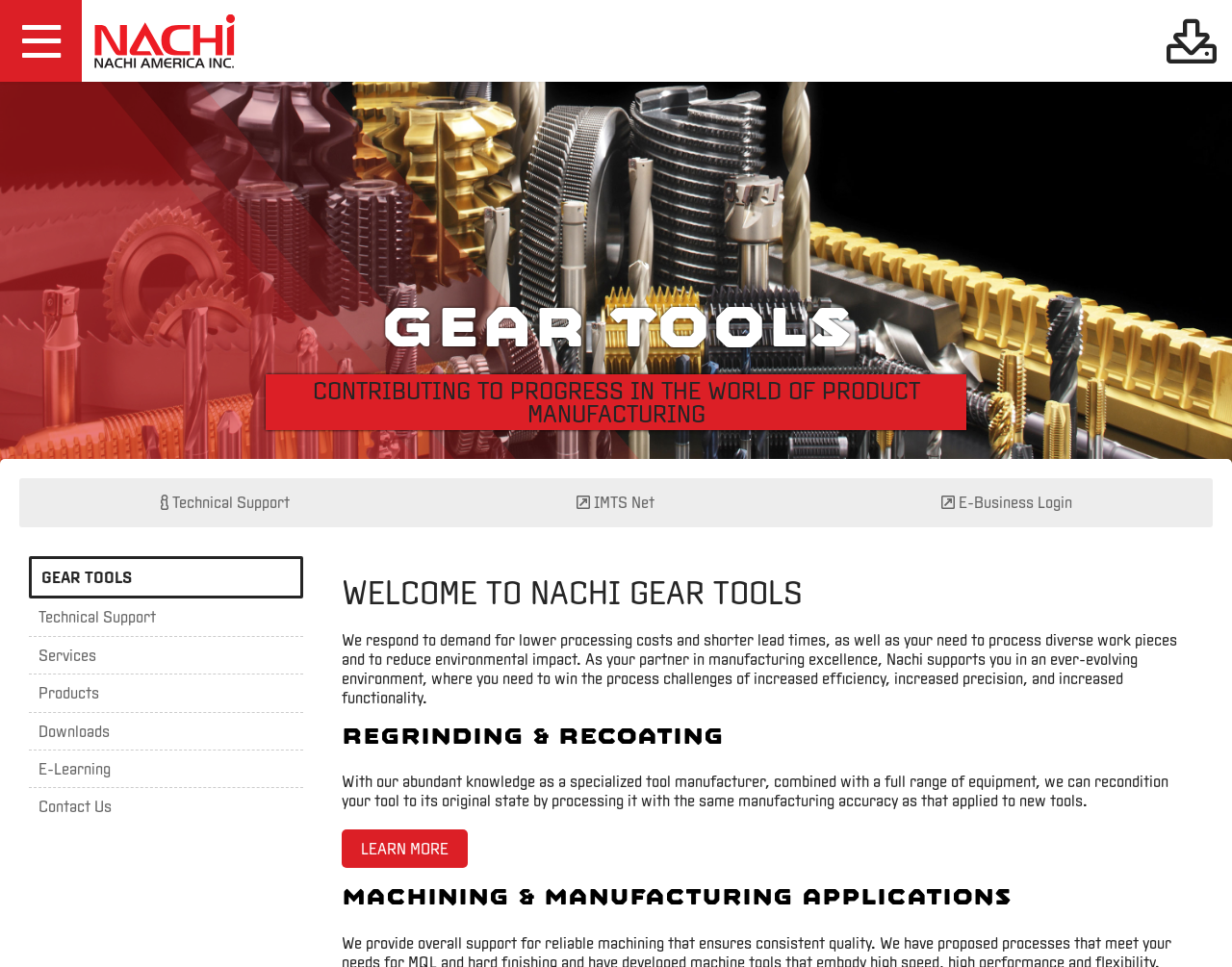Please pinpoint the bounding box coordinates for the region I should click to adhere to this instruction: "contact us through CONTACT US page".

None